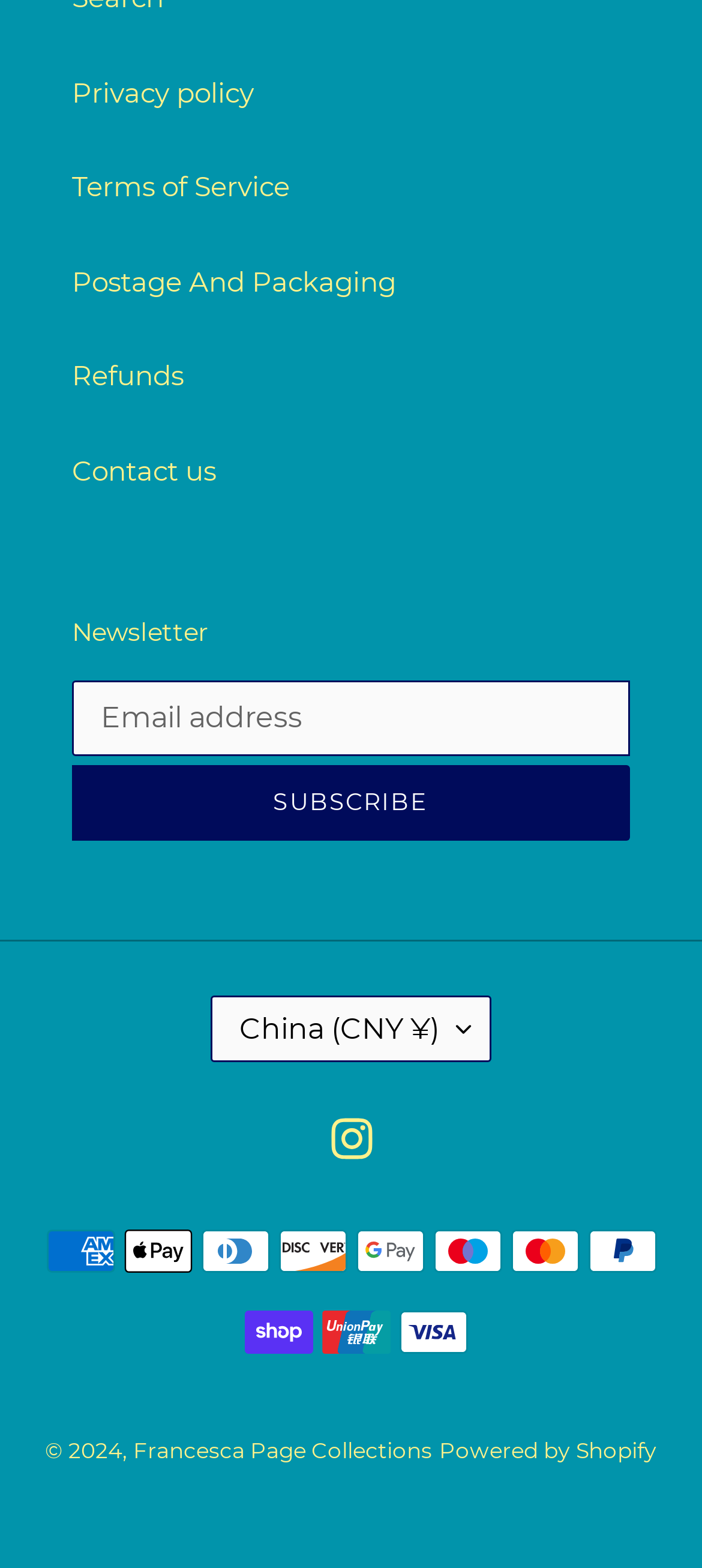What is the purpose of the textbox?
Based on the image, answer the question in a detailed manner.

The textbox is labeled as 'Email address' and is required, indicating that it is used to collect the user's email address, likely for newsletter subscription or other purposes.